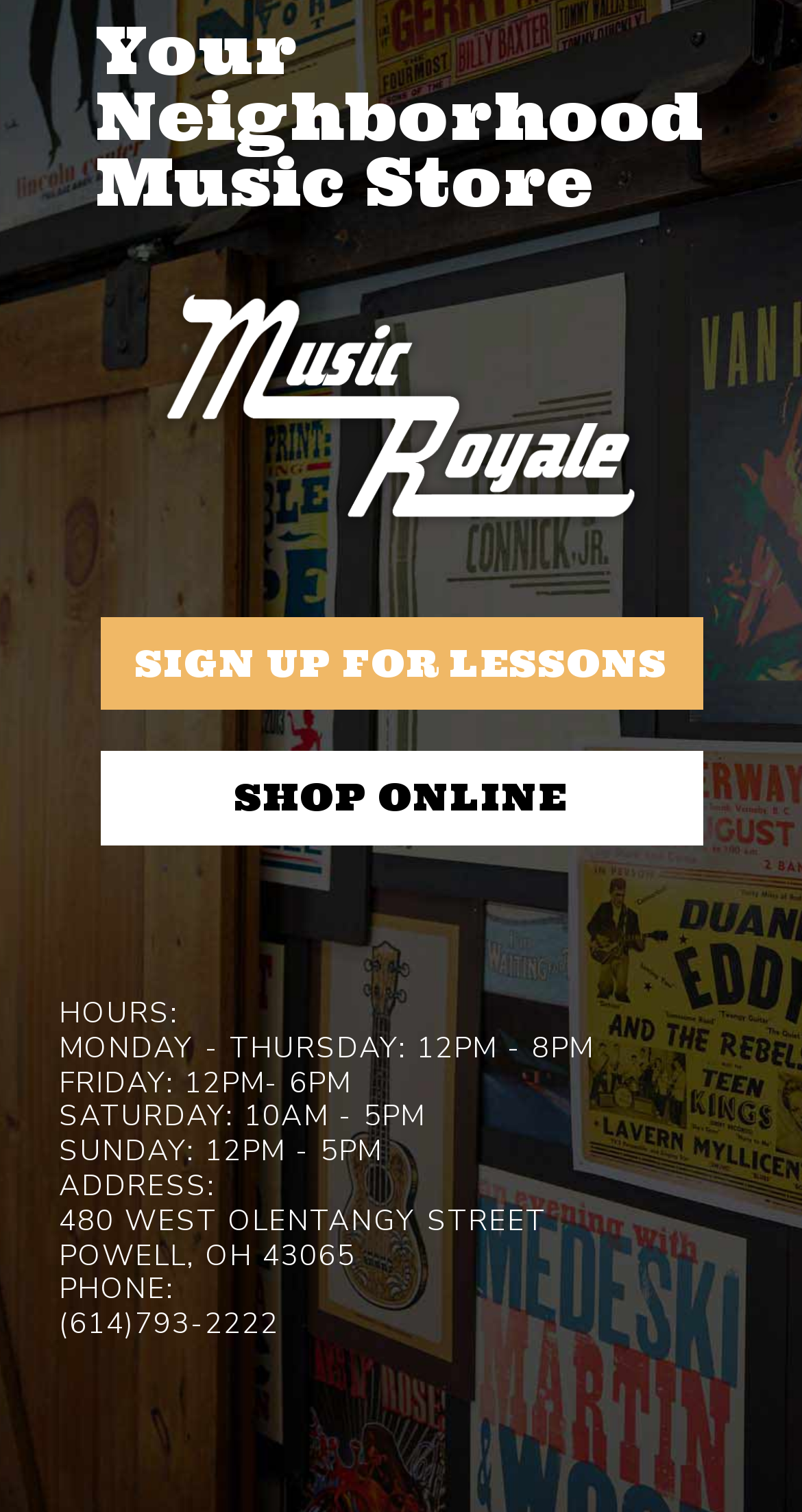What is the name of the music store?
Based on the image, answer the question with as much detail as possible.

The name of the music store can be found in the image element with the text 'Music Royale' at the top of the webpage.